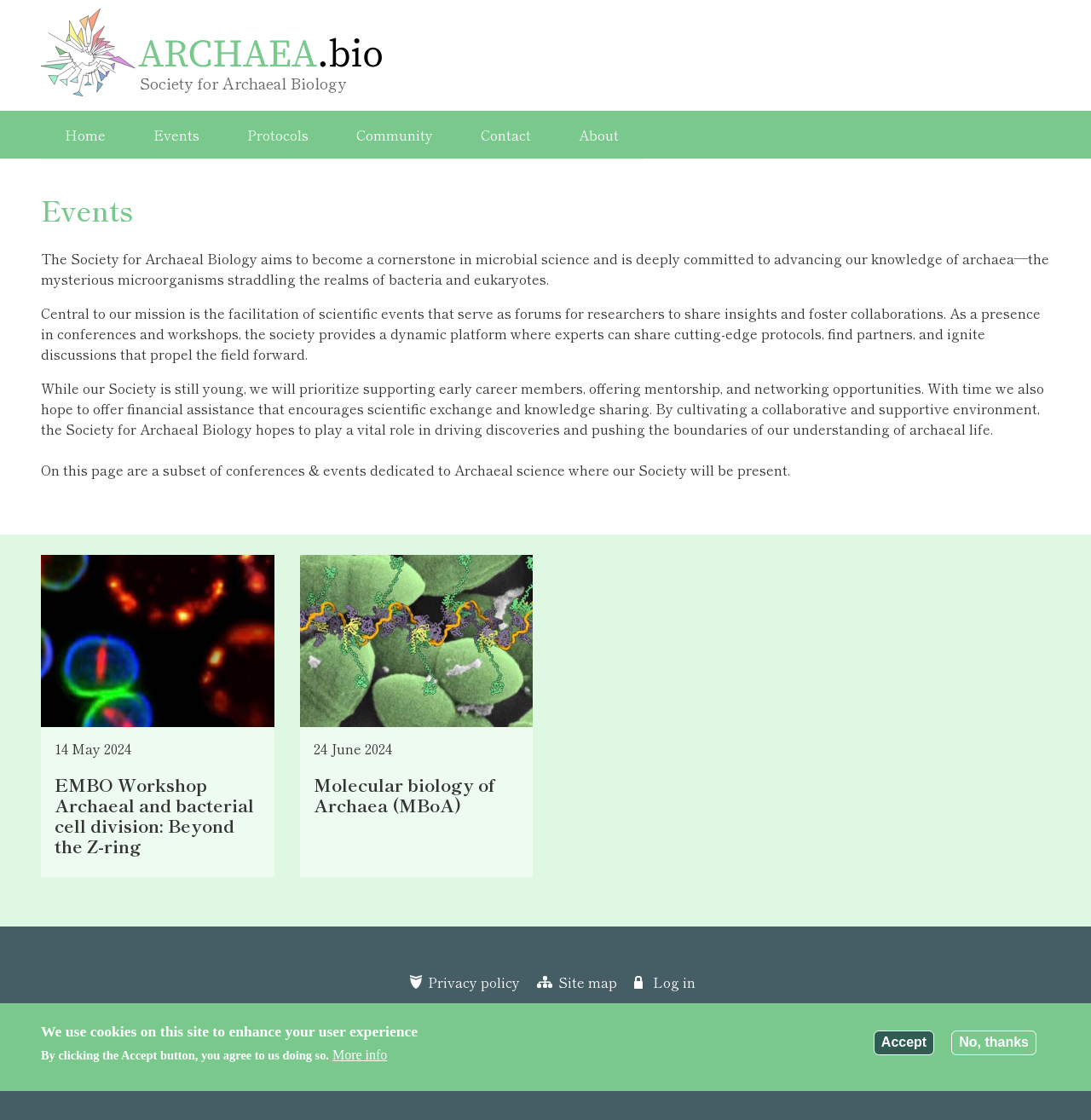Find the bounding box coordinates for the element that must be clicked to complete the instruction: "Go to the Community page". The coordinates should be four float numbers between 0 and 1, indicated as [left, top, right, bottom].

[0.305, 0.099, 0.419, 0.142]